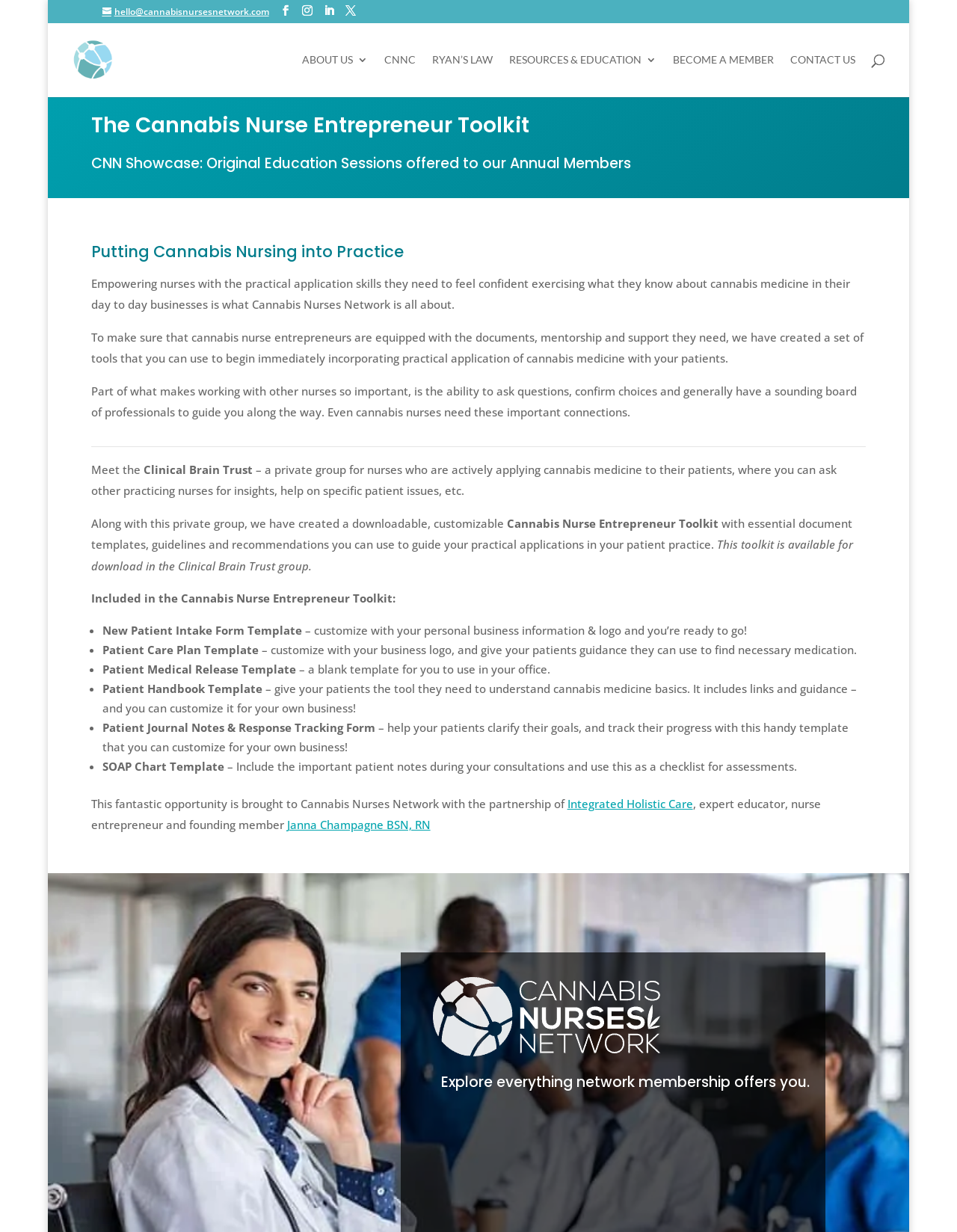Generate a thorough explanation of the webpage's elements.

This webpage is about the Cannabis Nurse Entrepreneur Toolkit, a program designed to equip cannabis nurse entrepreneurs with the necessary documents, mentorship, and support. The page is divided into several sections, with a prominent heading at the top.

At the top left corner, there is a link to "hello@cannabisnursesnetwork.com" and several social media links. Below this, there is a logo of Cannabis Nurses Network with an image and a link to the organization's name.

The main content of the page is divided into several sections. The first section introduces the Cannabis Nurse Entrepreneur Toolkit, explaining that it provides practical application skills for nurses to feel confident in their day-to-day businesses. This section also mentions the importance of connections with other nurses.

The next section introduces the Clinical Brain Trust, a private group for nurses who are actively applying cannabis medicine to their patients. This group allows nurses to ask for insights, help on specific patient issues, and more. The section also mentions a downloadable, customizable Cannabis Nurse Entrepreneur Toolkit that includes essential document templates, guidelines, and recommendations.

The toolkit is further explained in a list format, with several templates and forms available for download, including a New Patient Intake Form Template, Patient Care Plan Template, Patient Medical Release Template, Patient Handbook Template, Patient Journal Notes & Response Tracking Form, and SOAP Chart Template.

The page also acknowledges the partnership with Integrated Holistic Care and features a quote from Janna Champagne BSN, RN, an expert educator, nurse entrepreneur, and founding member.

At the bottom of the page, there is an image and a heading that encourages visitors to explore everything that network membership offers. The final section emphasizes the benefits of joining Cannabis Nurses Network, including top-tier education, professional development, and opportunities for growth and advancement.